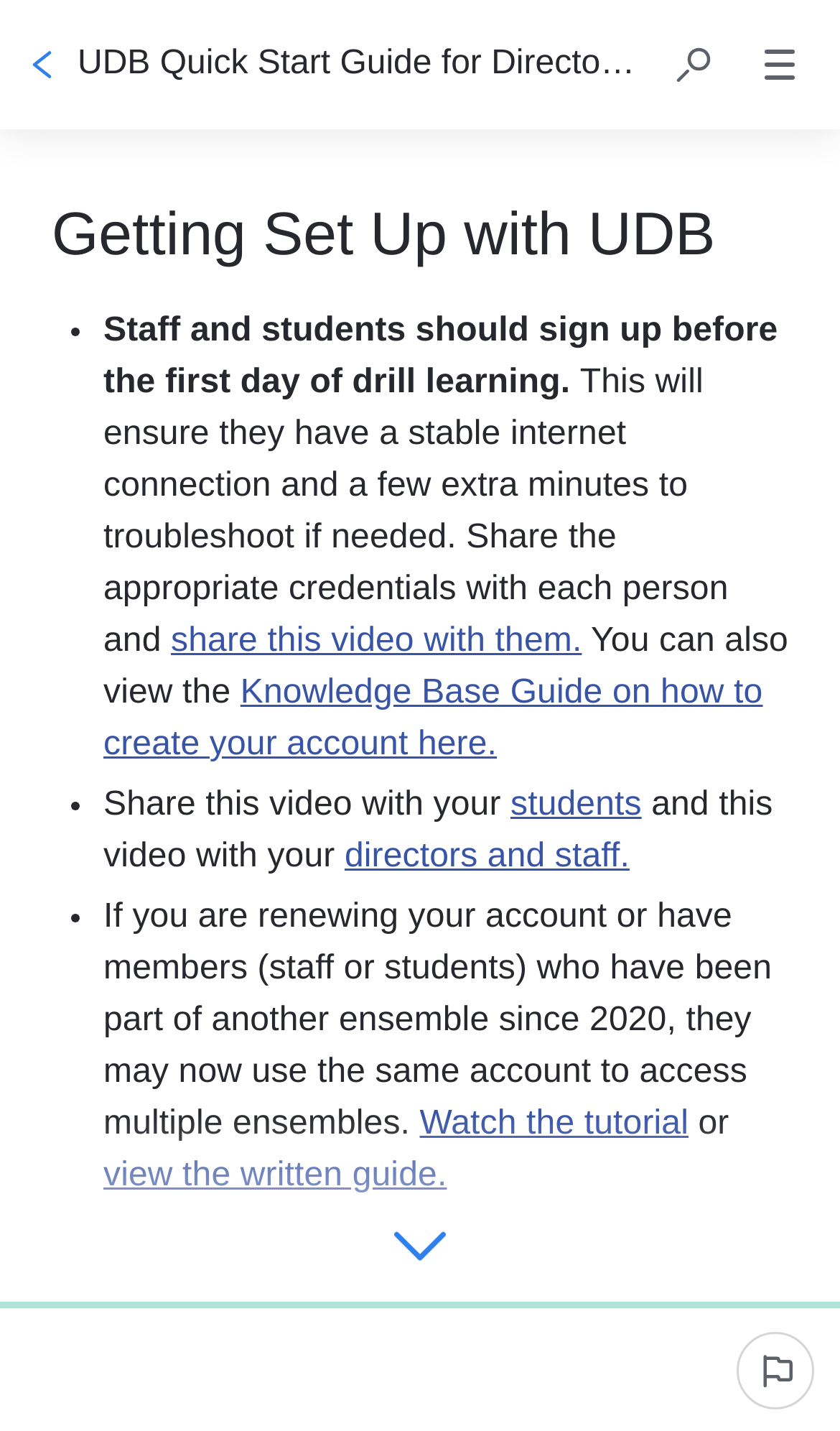Can you determine the main header of this webpage?

UDB Quick Start Guide for Directors and Designers